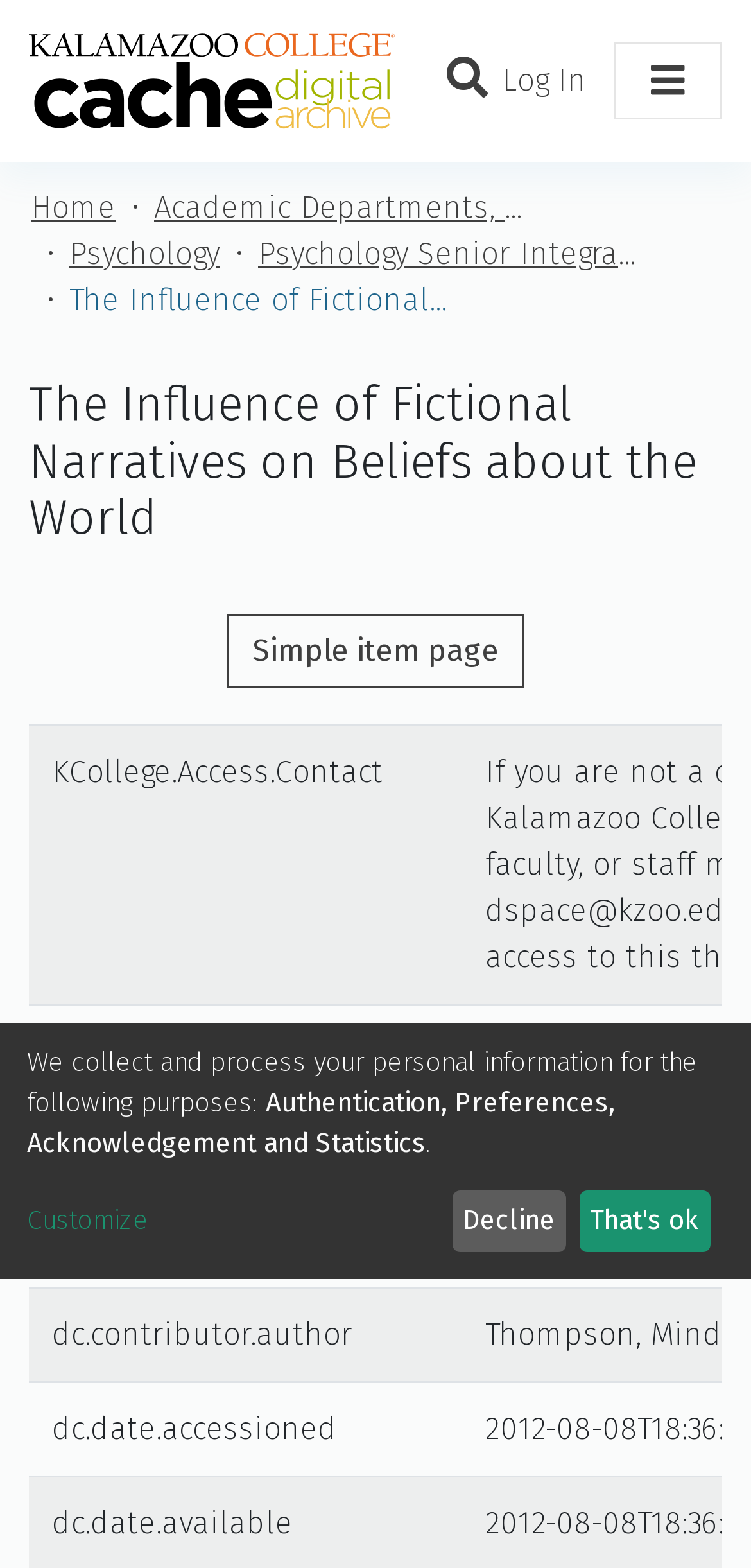Find and specify the bounding box coordinates that correspond to the clickable region for the instruction: "Log in to your account".

[0.656, 0.039, 0.793, 0.063]